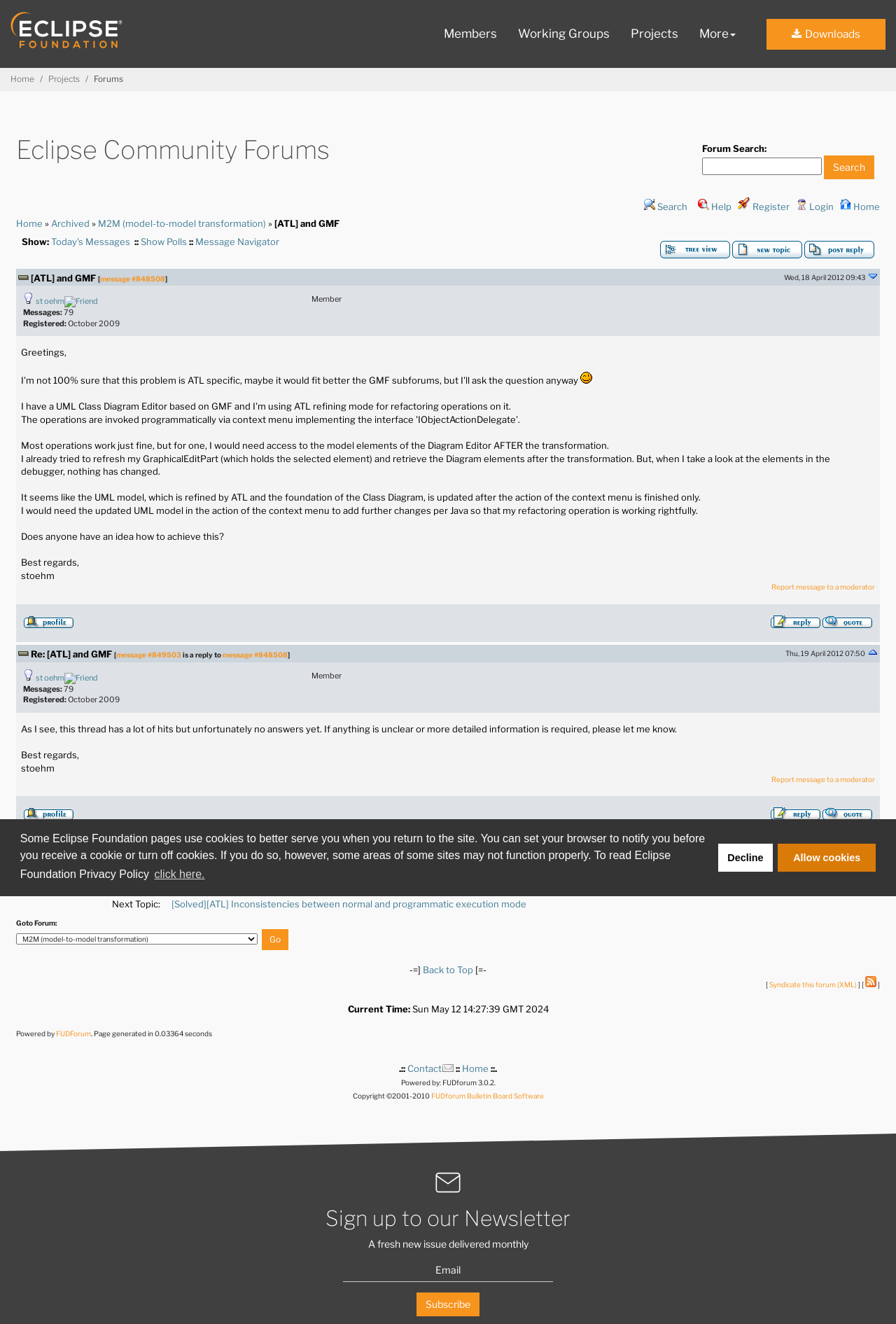Find the bounding box coordinates for the UI element that matches this description: "Report message to a moderator".

[0.861, 0.585, 0.977, 0.592]